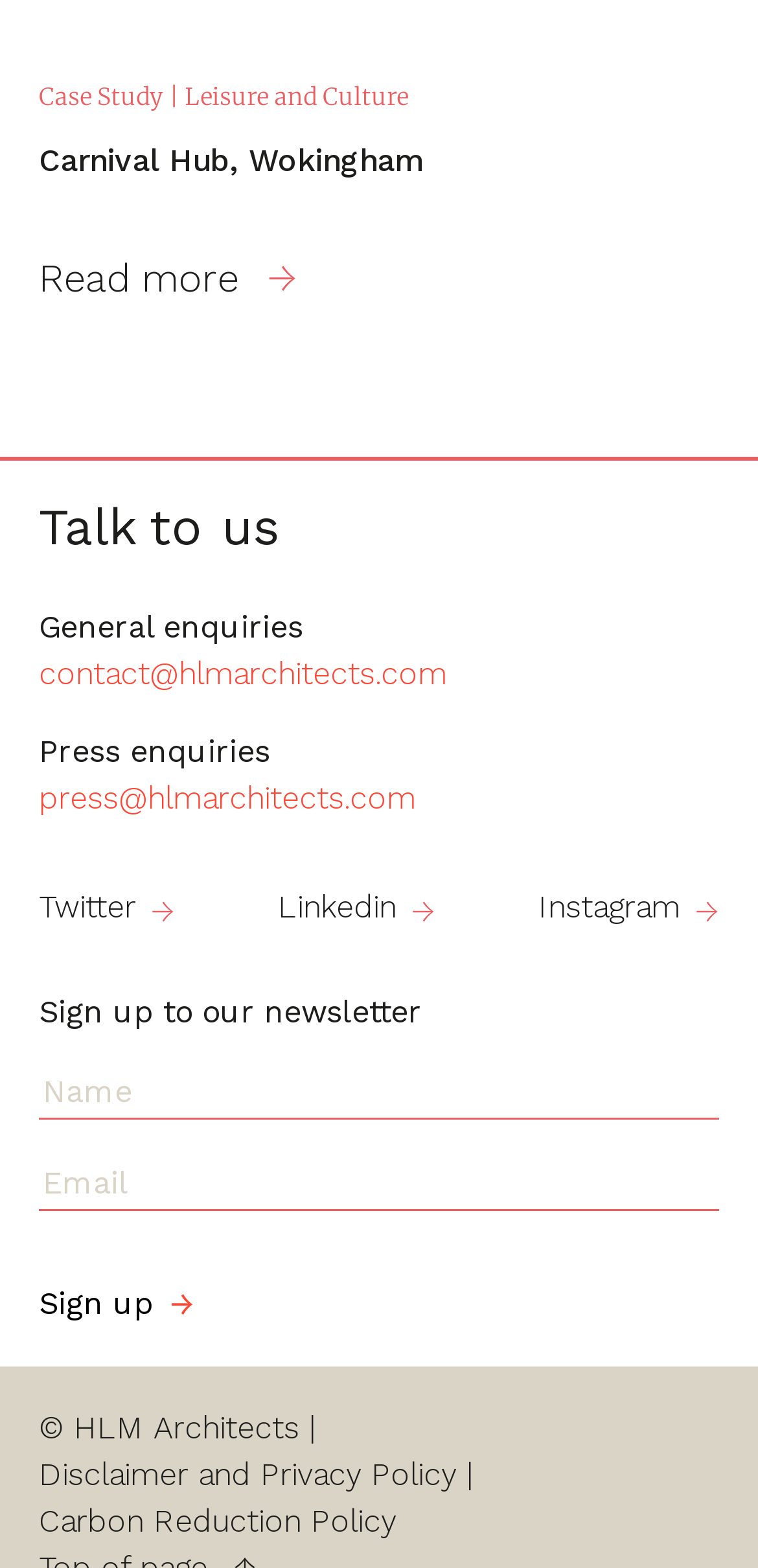Please find the bounding box coordinates for the clickable element needed to perform this instruction: "Read the case study about Carnival Hub, Wokingham".

[0.051, 0.158, 0.949, 0.196]